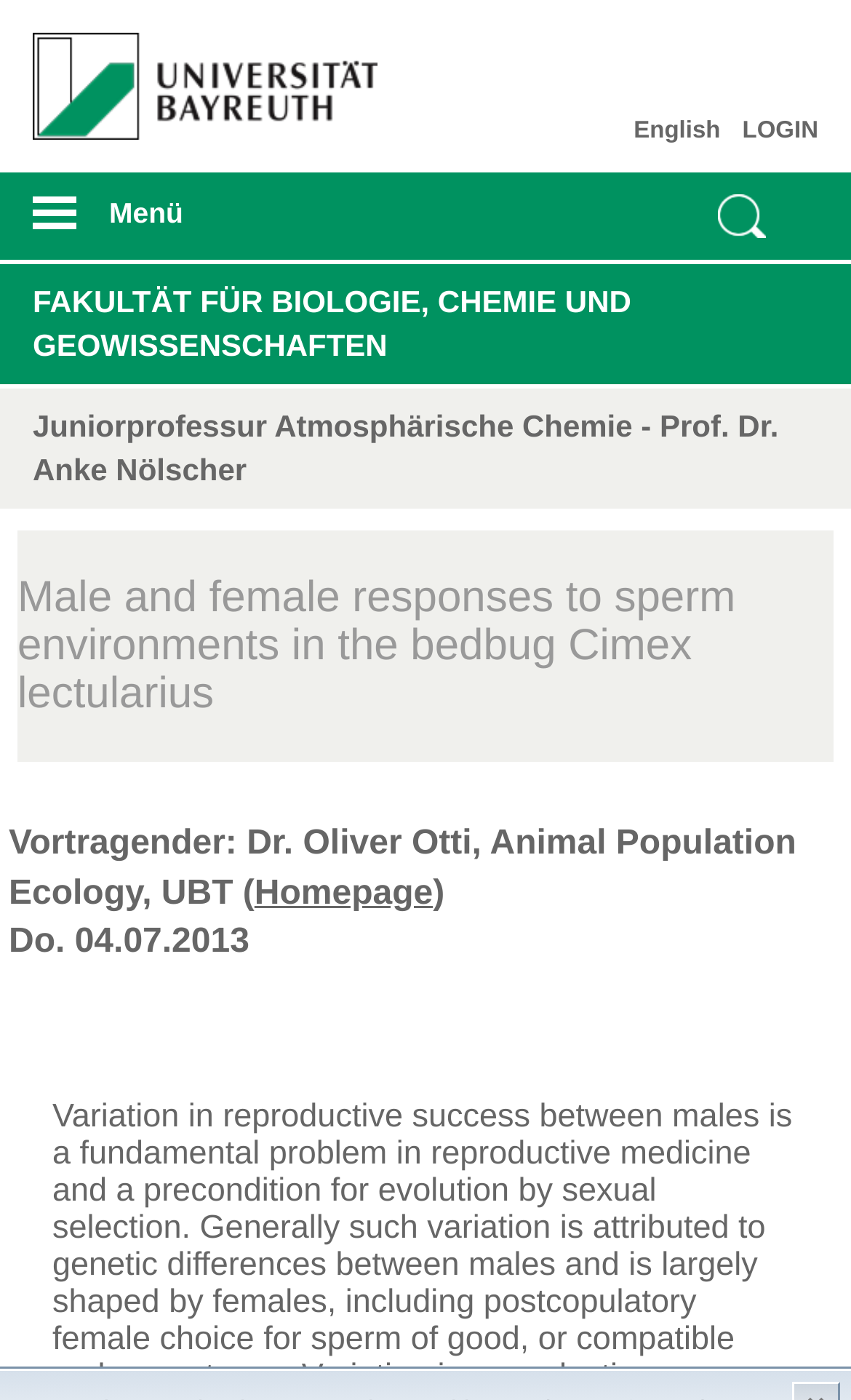Please find and generate the text of the main heading on the webpage.

Male and female responses to sperm environments in the bedbug Cimex lectularius